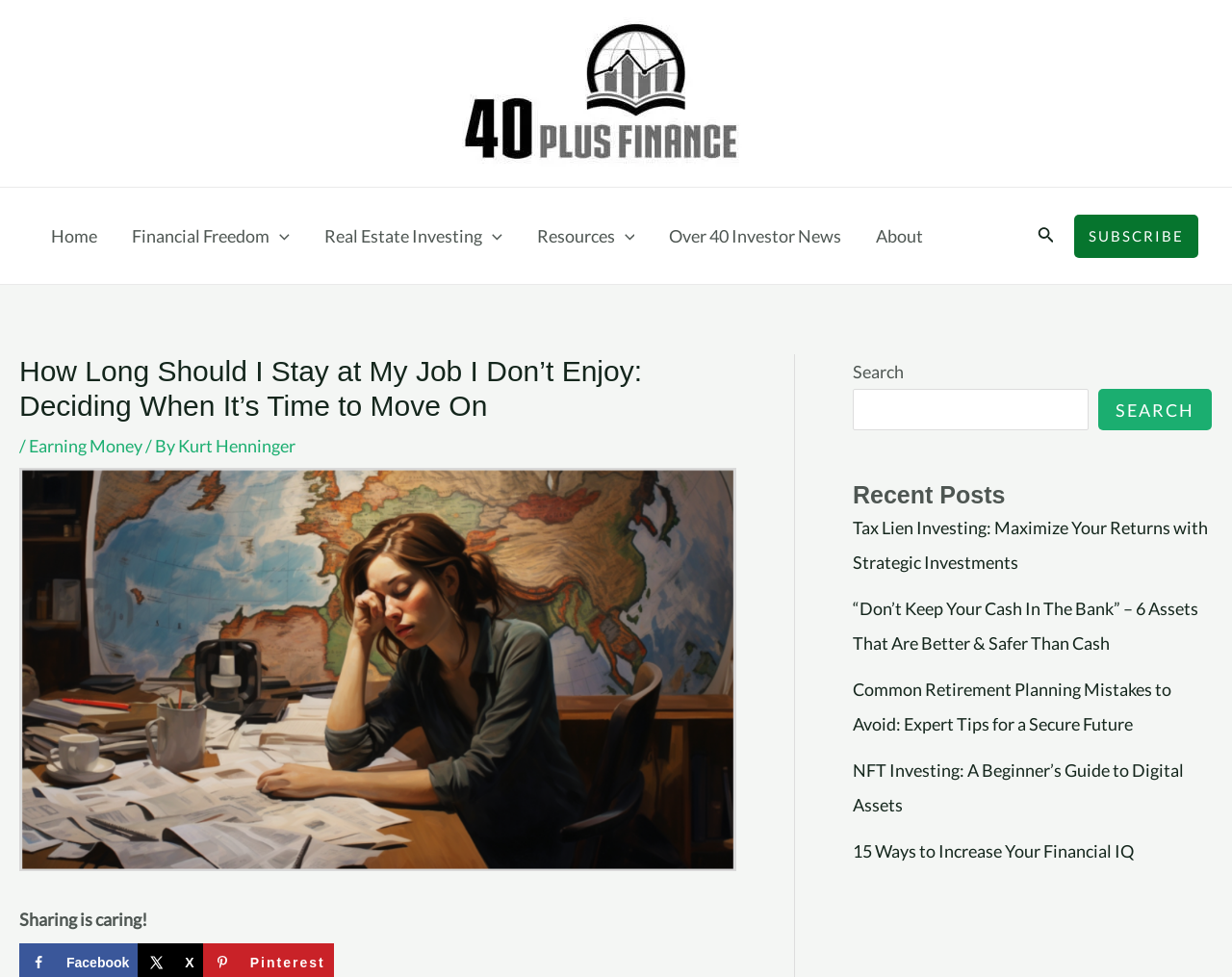Please answer the following question using a single word or phrase: What is the function of the search box?

To search the website